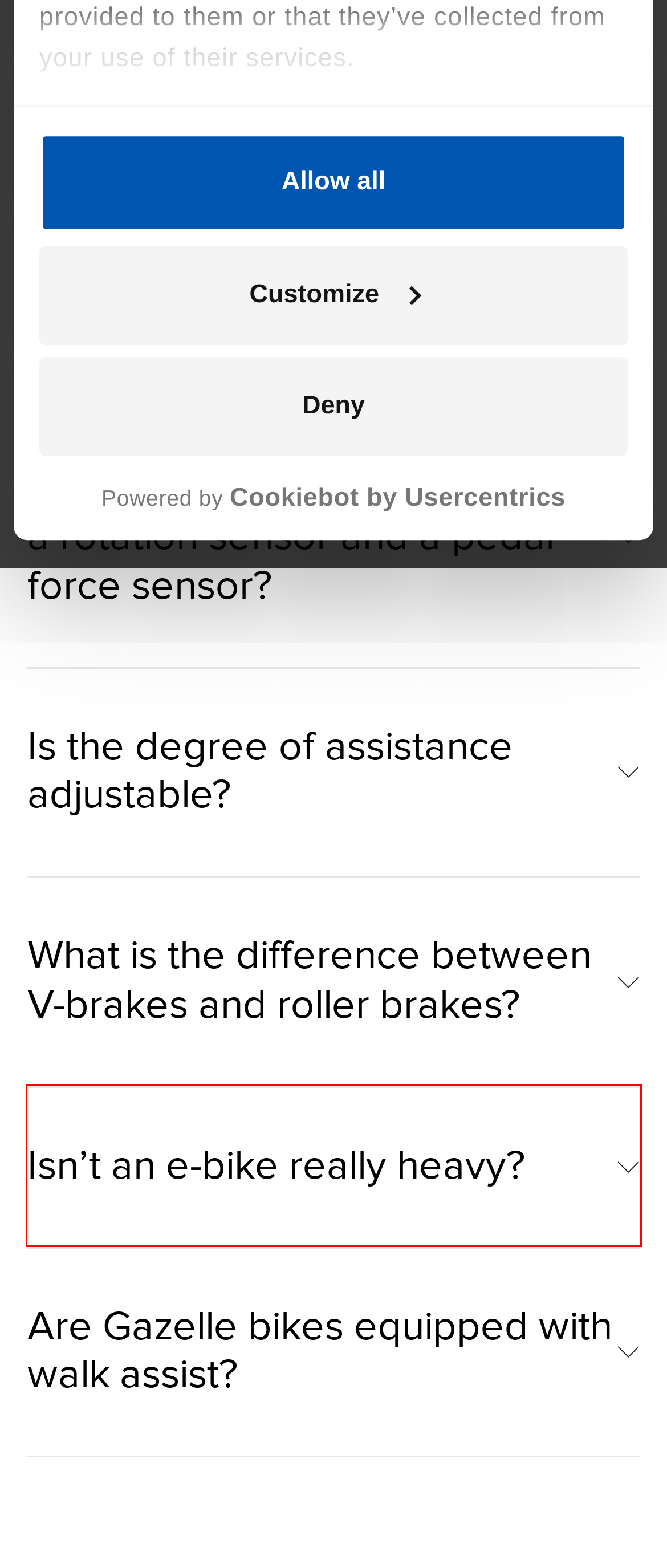You are provided with a screenshot of a webpage containing a red bounding box. Please extract the text enclosed by this red bounding box.

V-brakes are the modern version of hand-operated brakes with brake blocks and provide excellent braking performance thanks to advanced design and large brake blocks. The use of modern plastics gives these brakes greater grip.